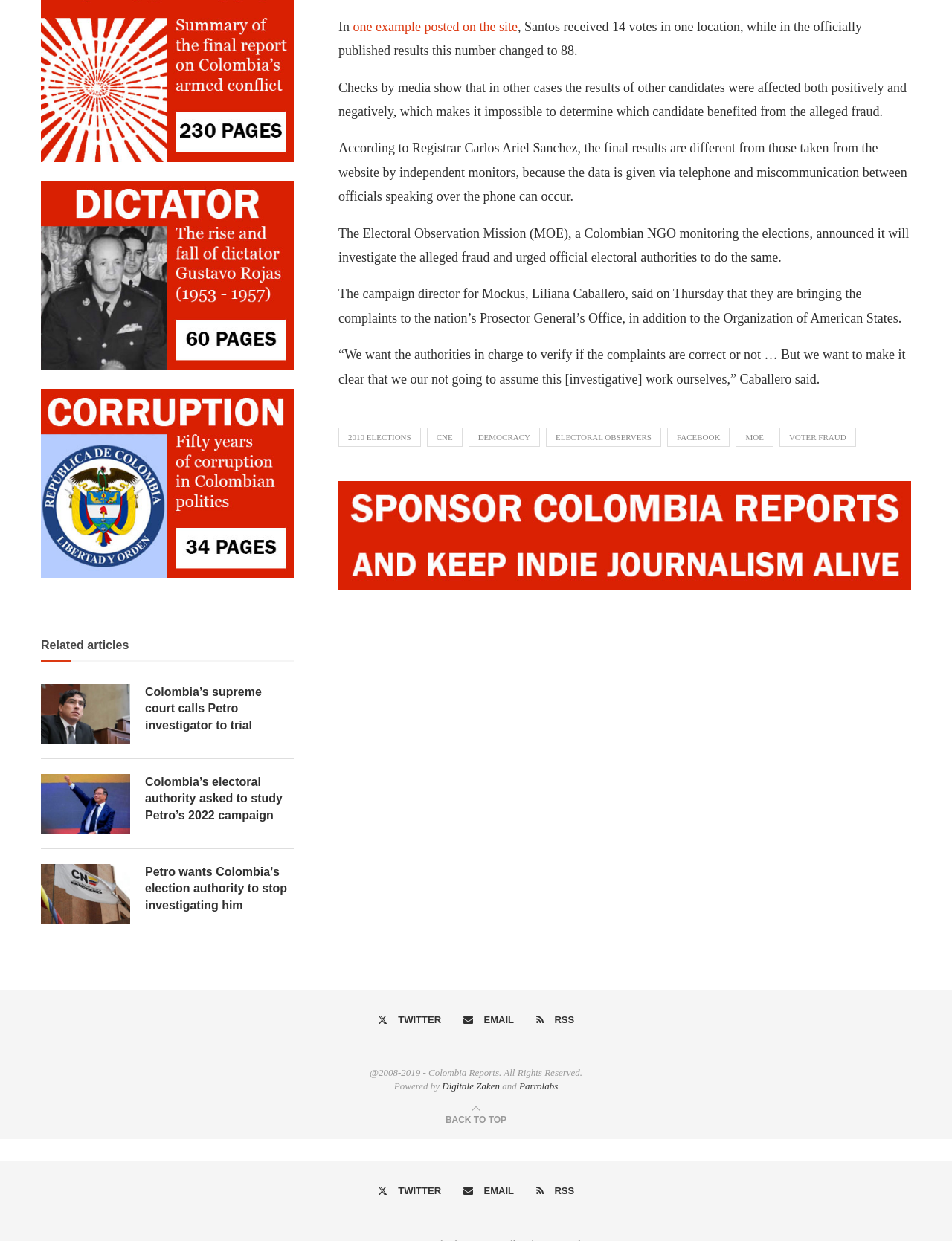What is the topic of the article?
Relying on the image, give a concise answer in one word or a brief phrase.

Election fraud